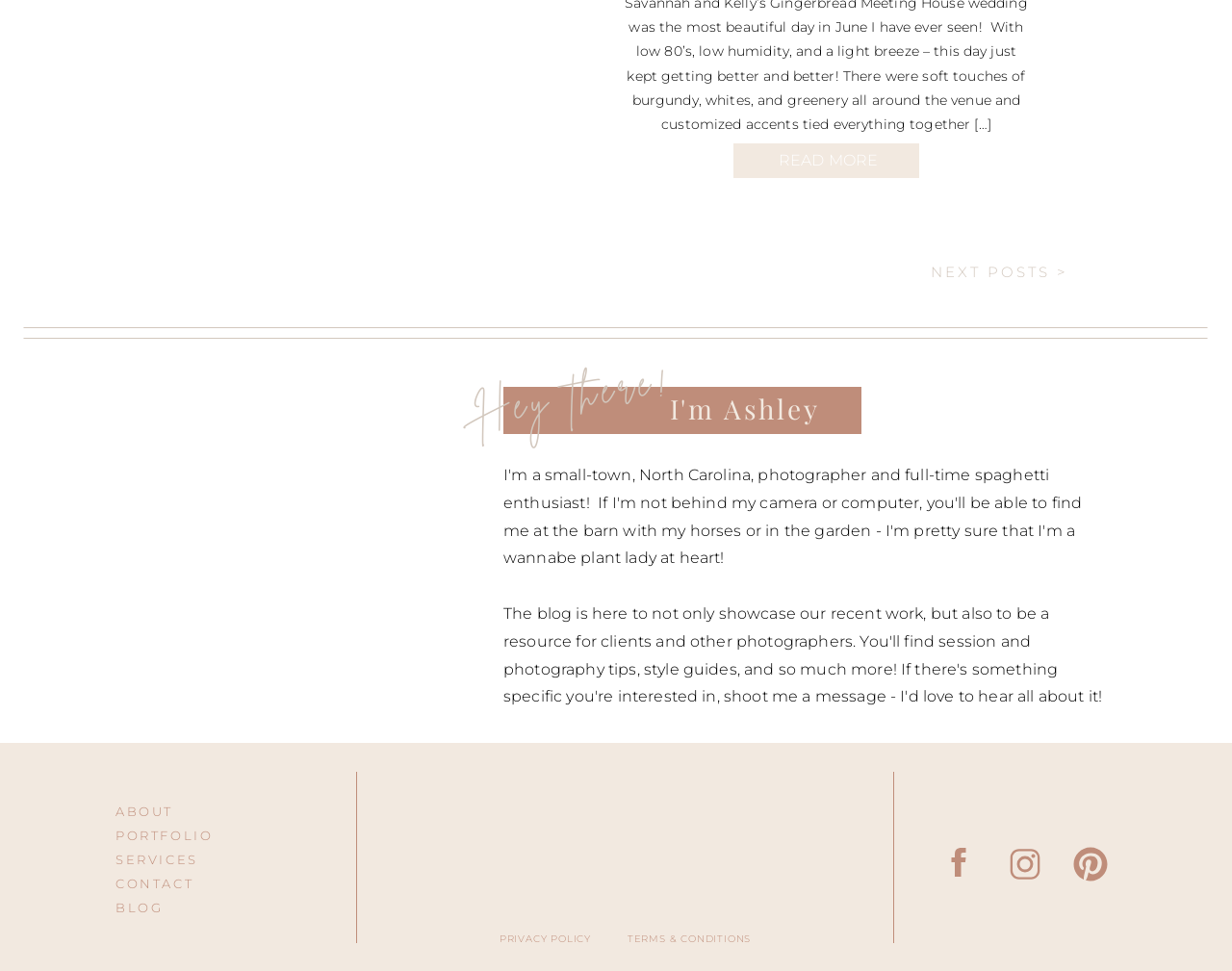How many navigation links are there?
Please respond to the question with a detailed and thorough explanation.

The answer can be found by looking at the links with text elements as their children, which are typically used to represent navigation links. There are five such links with text elements as their children, located at the top and bottom of the webpage.